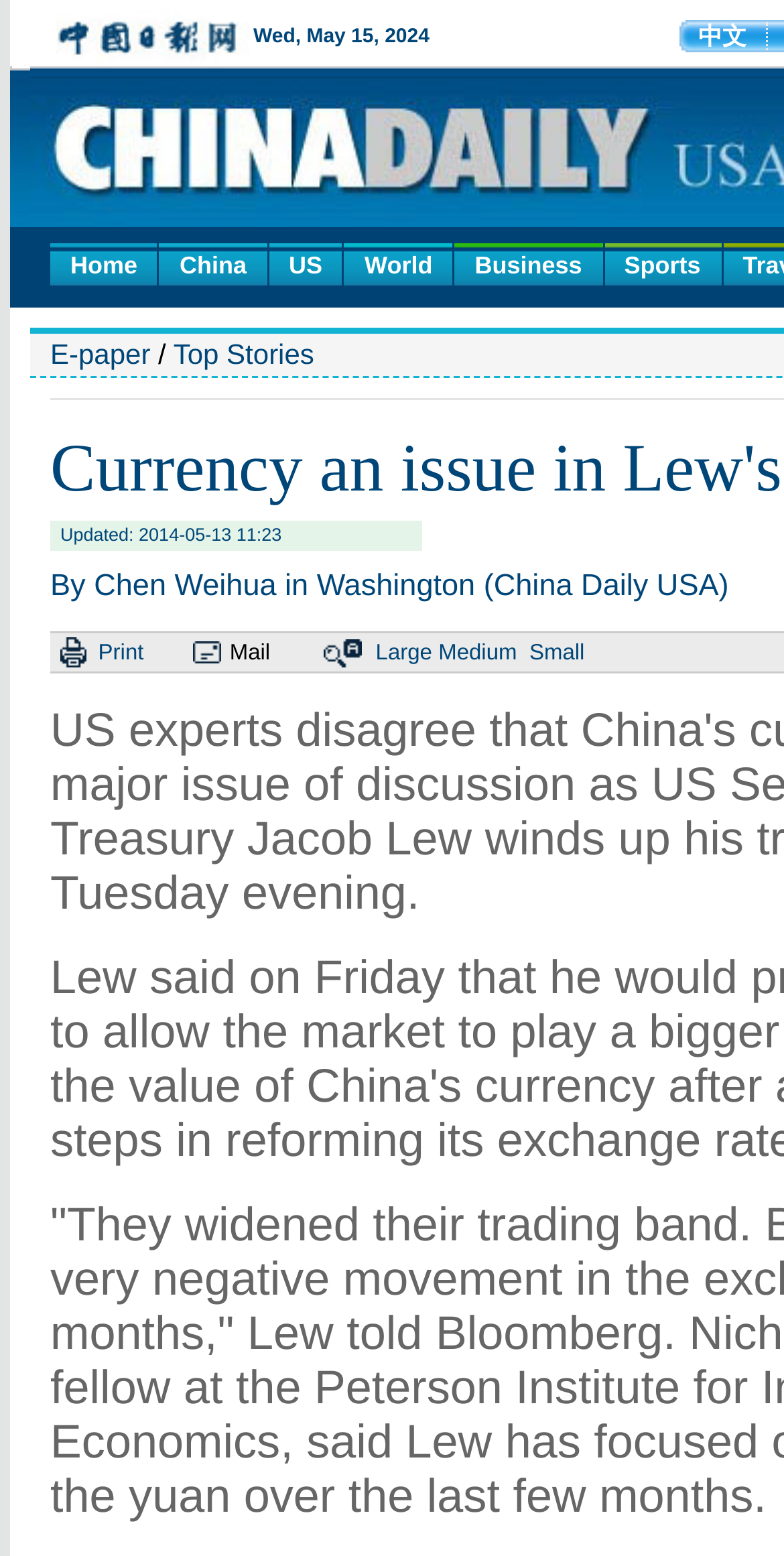Detail the webpage's structure and highlights in your description.

The webpage appears to be a news article page from chinadaily.com.cn. At the top, there is a navigation menu with links to different sections, including "Home", "China", "US", "World", "Business", and "Sports". Below the navigation menu, there is a link to "E-paper" and a separator line.

The main content of the page is a news article with the title "Currency an issue in Lew's China talks?" and a subtitle "Top Stories". The article's updated time is displayed as "Updated: 2014-05-13 11:23" at the top. Below the title, there are several icons and links, including a print icon, a mail icon, and font size adjustment links.

The article's content is not explicitly described in the accessibility tree, but it is likely to be a news article discussing US Secretary of the Treasury Jacob Lew's trip to Beijing and the potential discussion of China's currency.